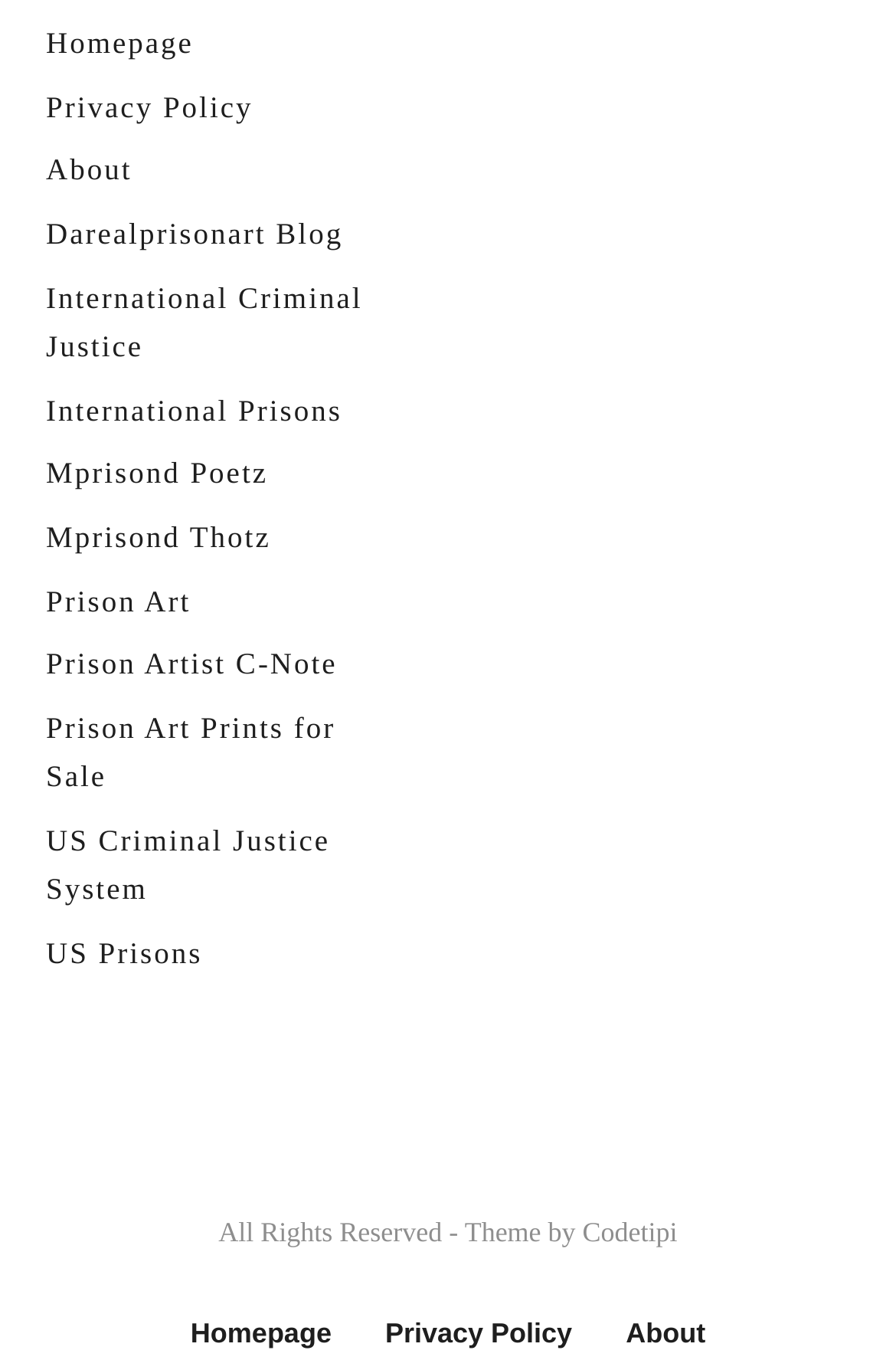What is the text on the 'Keep Up-to-date' button?
Use the information from the screenshot to give a comprehensive response to the question.

The 'Keep Up-to-date' button has a static text 'KEEP UP-TO-DATE' inside it, which is the text that appears on the button.